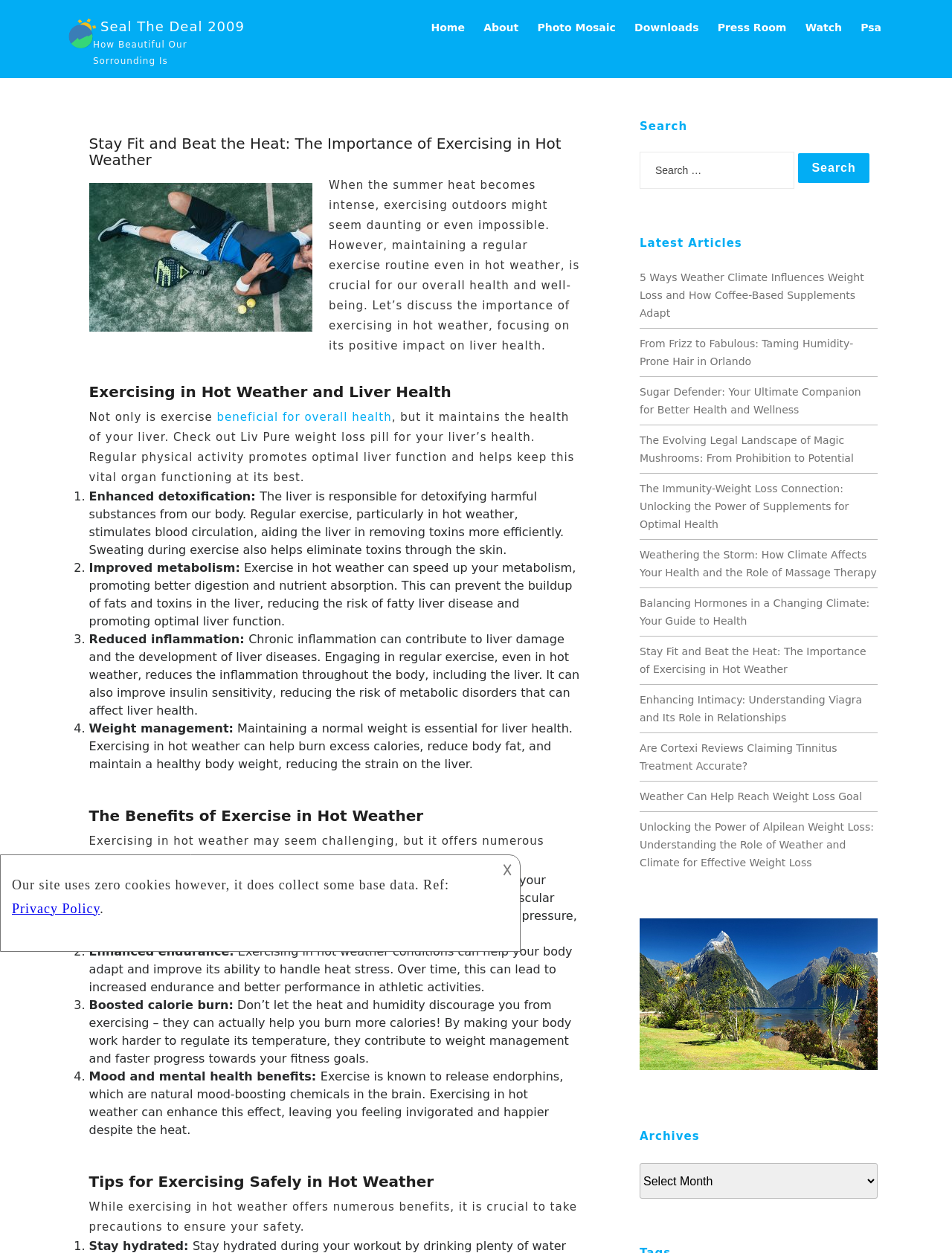Based on the image, please elaborate on the answer to the following question:
What is the main topic of the webpage?

Based on the webpage content, the main topic is about the importance of exercising in hot weather, its benefits, and tips for exercising safely in hot weather.